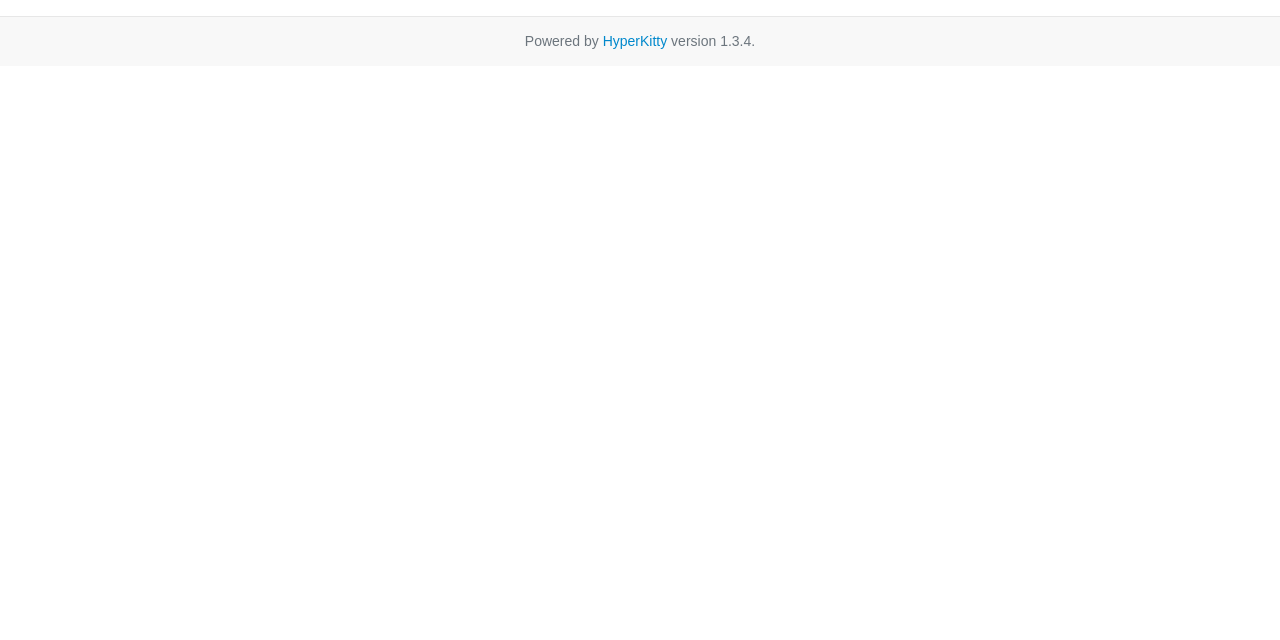Extract the bounding box coordinates for the HTML element that matches this description: "HyperKitty". The coordinates should be four float numbers between 0 and 1, i.e., [left, top, right, bottom].

[0.471, 0.051, 0.521, 0.076]